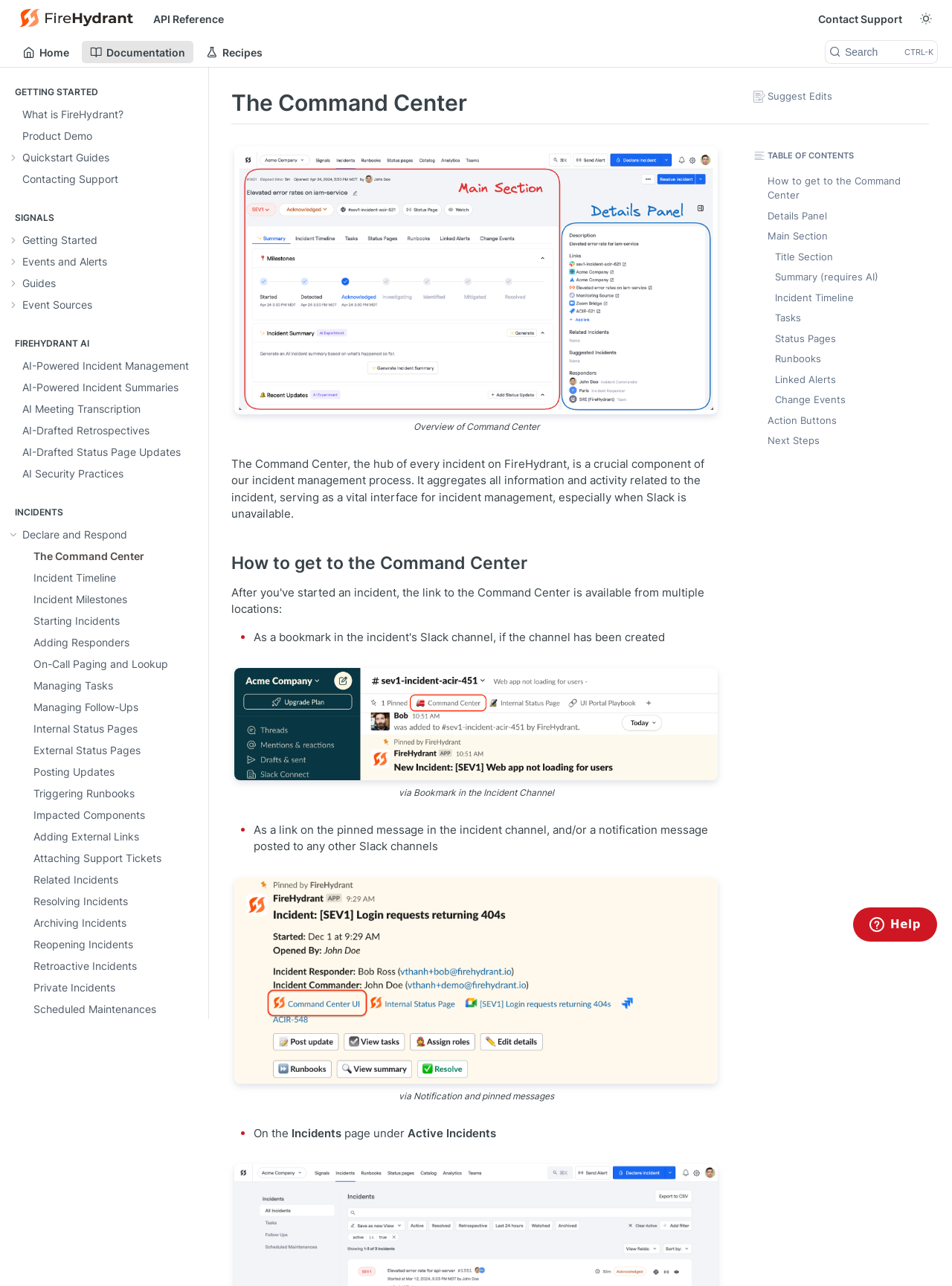Provide a brief response in the form of a single word or phrase:
What is the name of the current page?

The Command Center